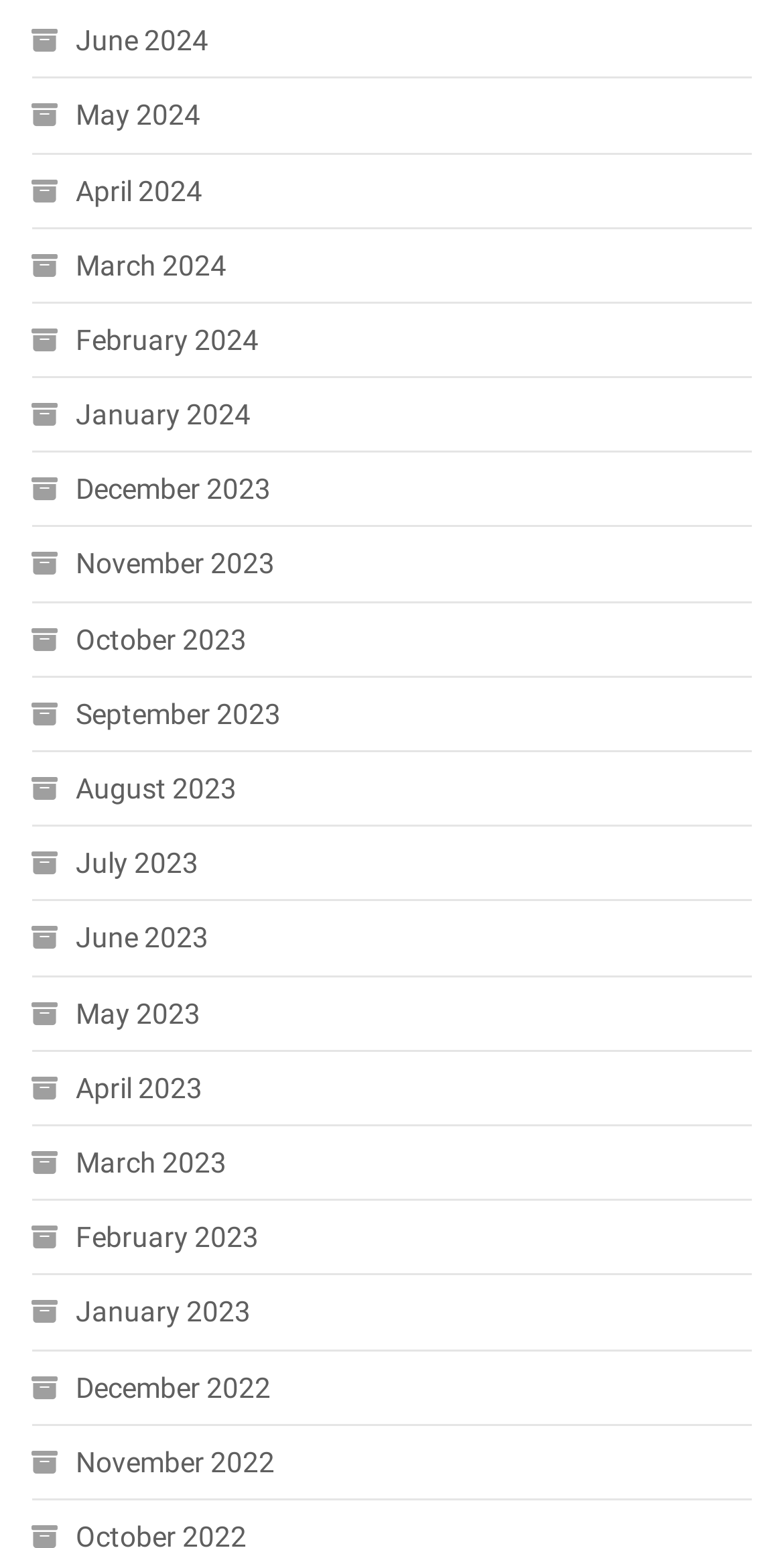Identify the bounding box coordinates for the UI element described as follows: "October 2023". Ensure the coordinates are four float numbers between 0 and 1, formatted as [left, top, right, bottom].

[0.04, 0.396, 0.314, 0.43]